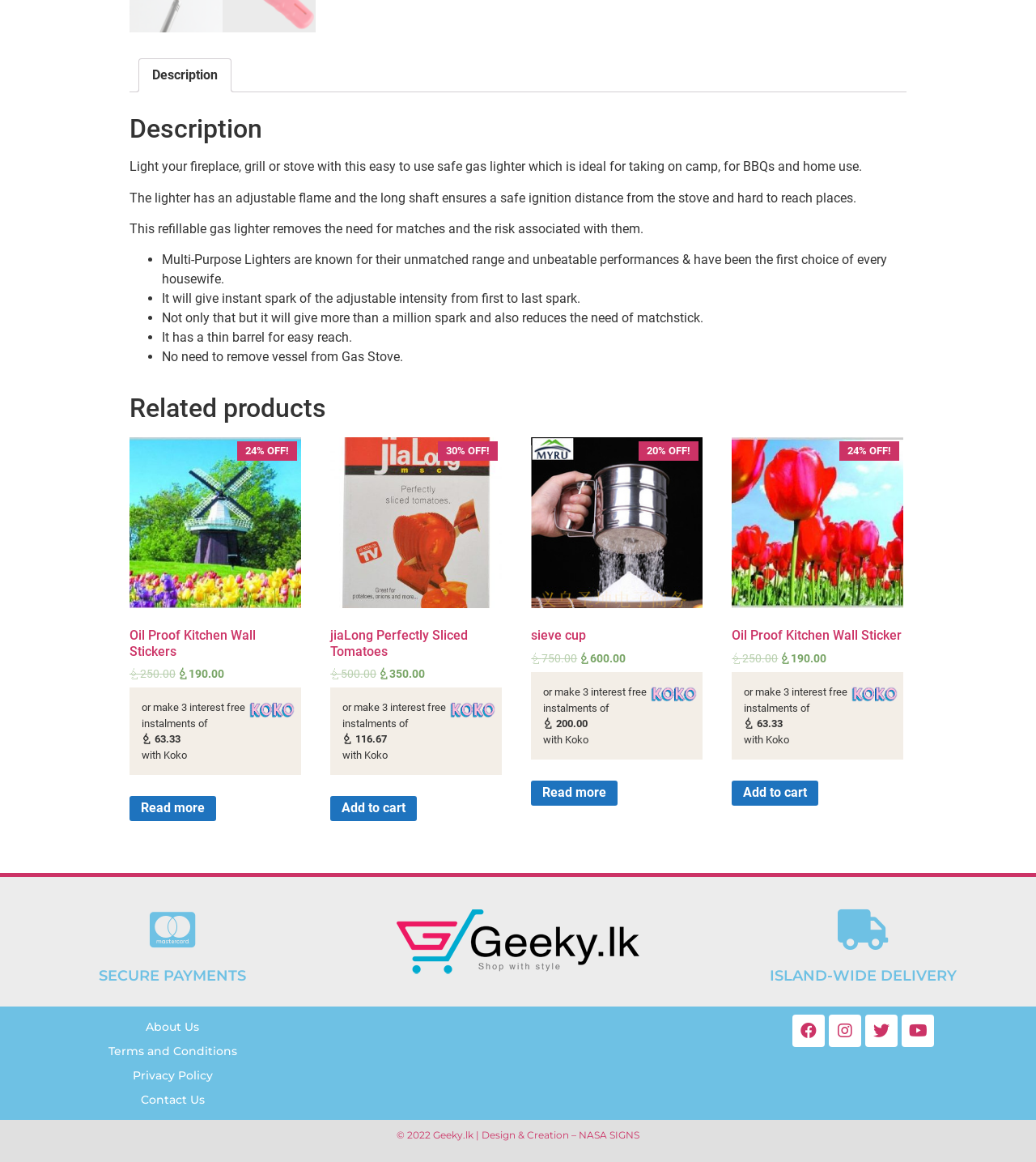Please find the bounding box coordinates in the format (top-left x, top-left y, bottom-right x, bottom-right y) for the given element description. Ensure the coordinates are floating point numbers between 0 and 1. Description: Add to cart

[0.319, 0.685, 0.402, 0.707]